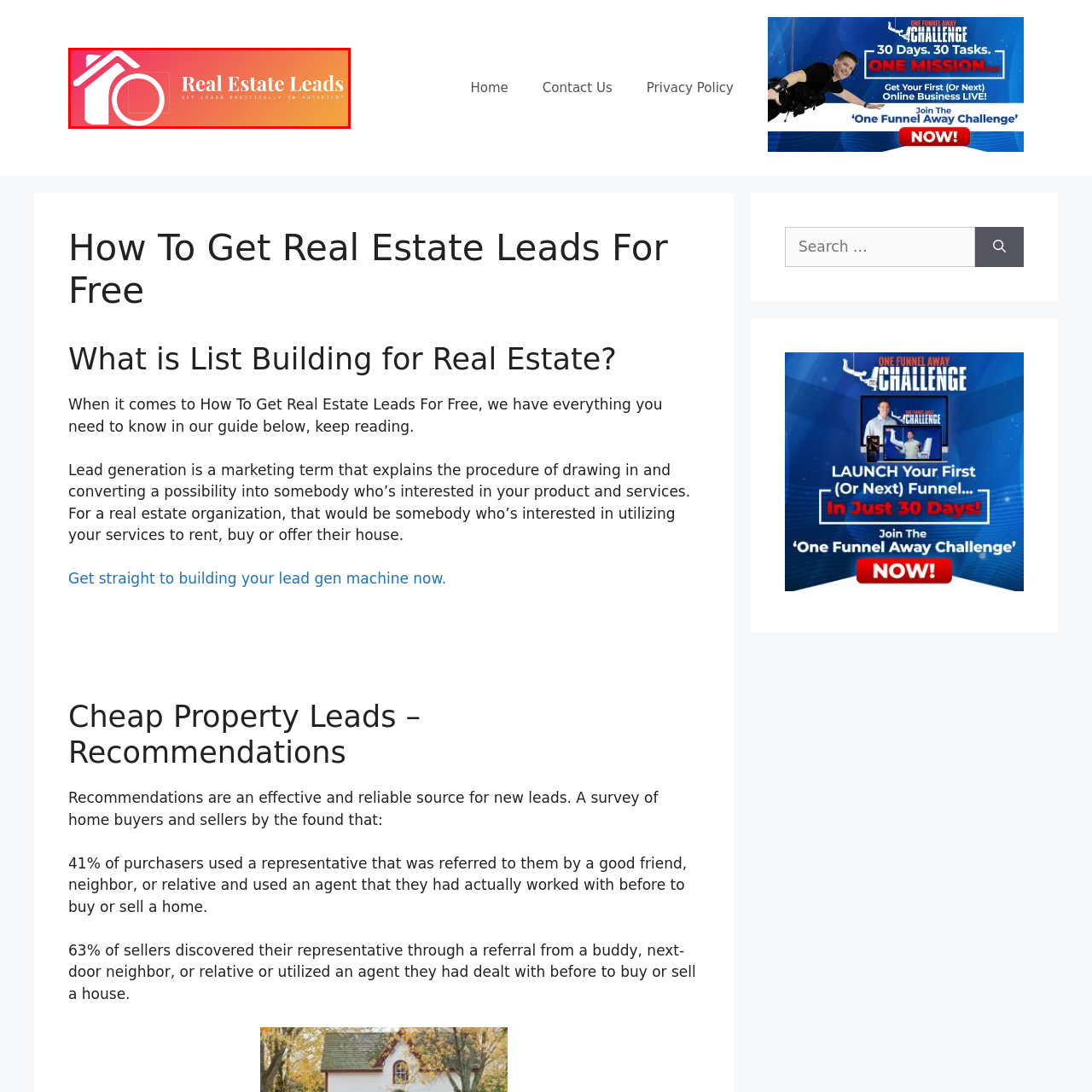Focus on the content inside the red-outlined area of the image and answer the ensuing question in detail, utilizing the information presented: What is the purpose of the circular icon in the logo?

According to the caption, the circular icon in the logo suggests growth or transformation, which is likely related to the concept of lead generation in the real estate market.